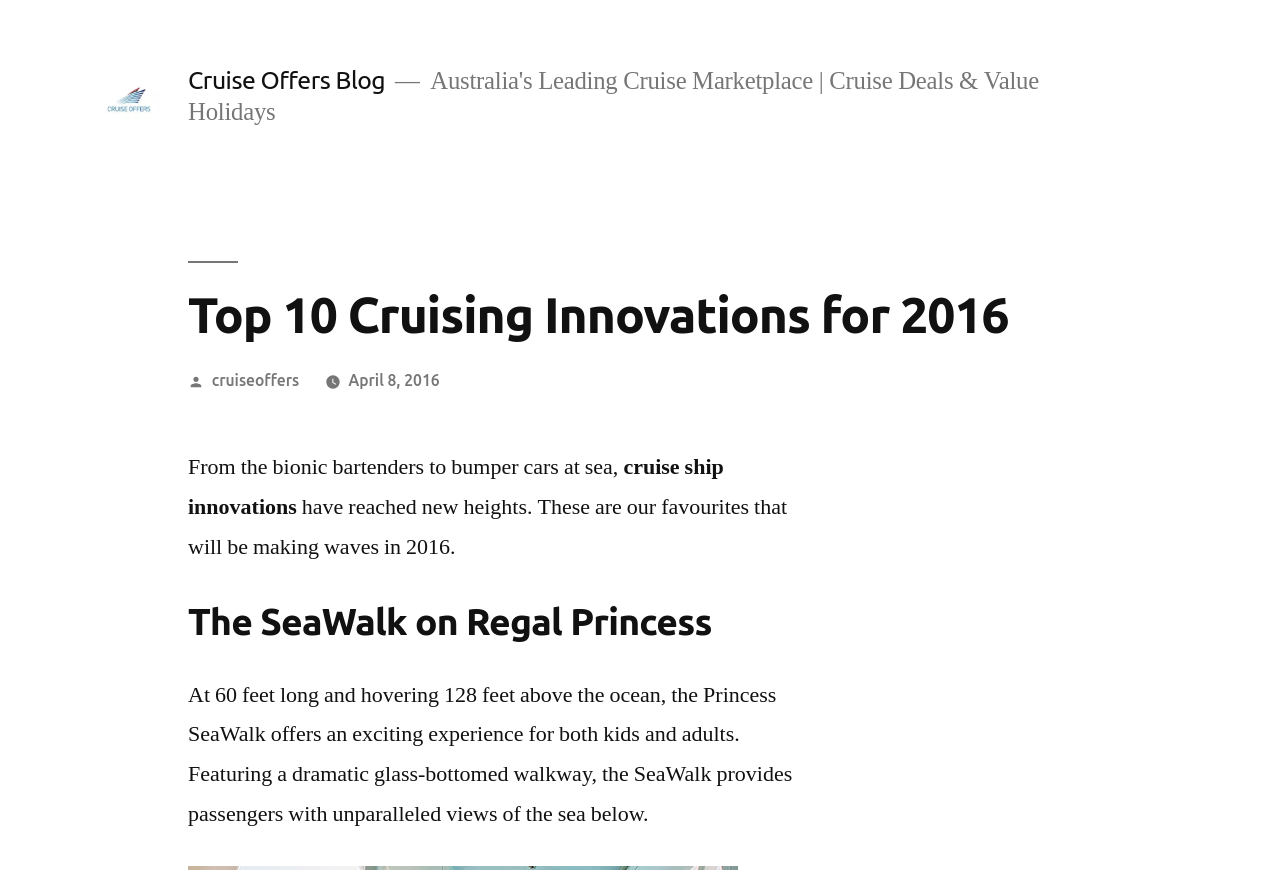Identify the primary heading of the webpage and provide its text.

Top 10 Cruising Innovations for 2016